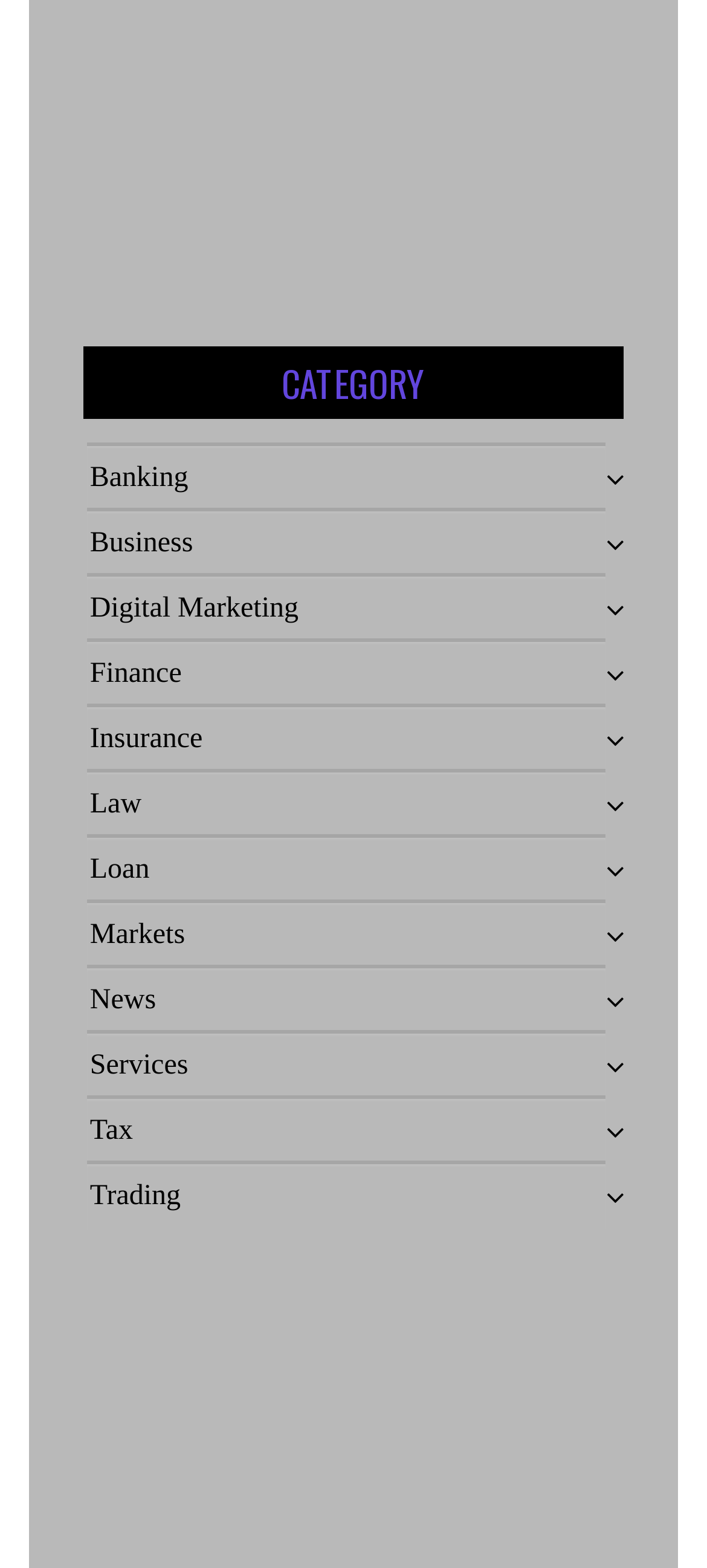Please specify the bounding box coordinates of the area that should be clicked to accomplish the following instruction: "Select Digital Marketing". The coordinates should consist of four float numbers between 0 and 1, i.e., [left, top, right, bottom].

[0.127, 0.378, 0.422, 0.398]